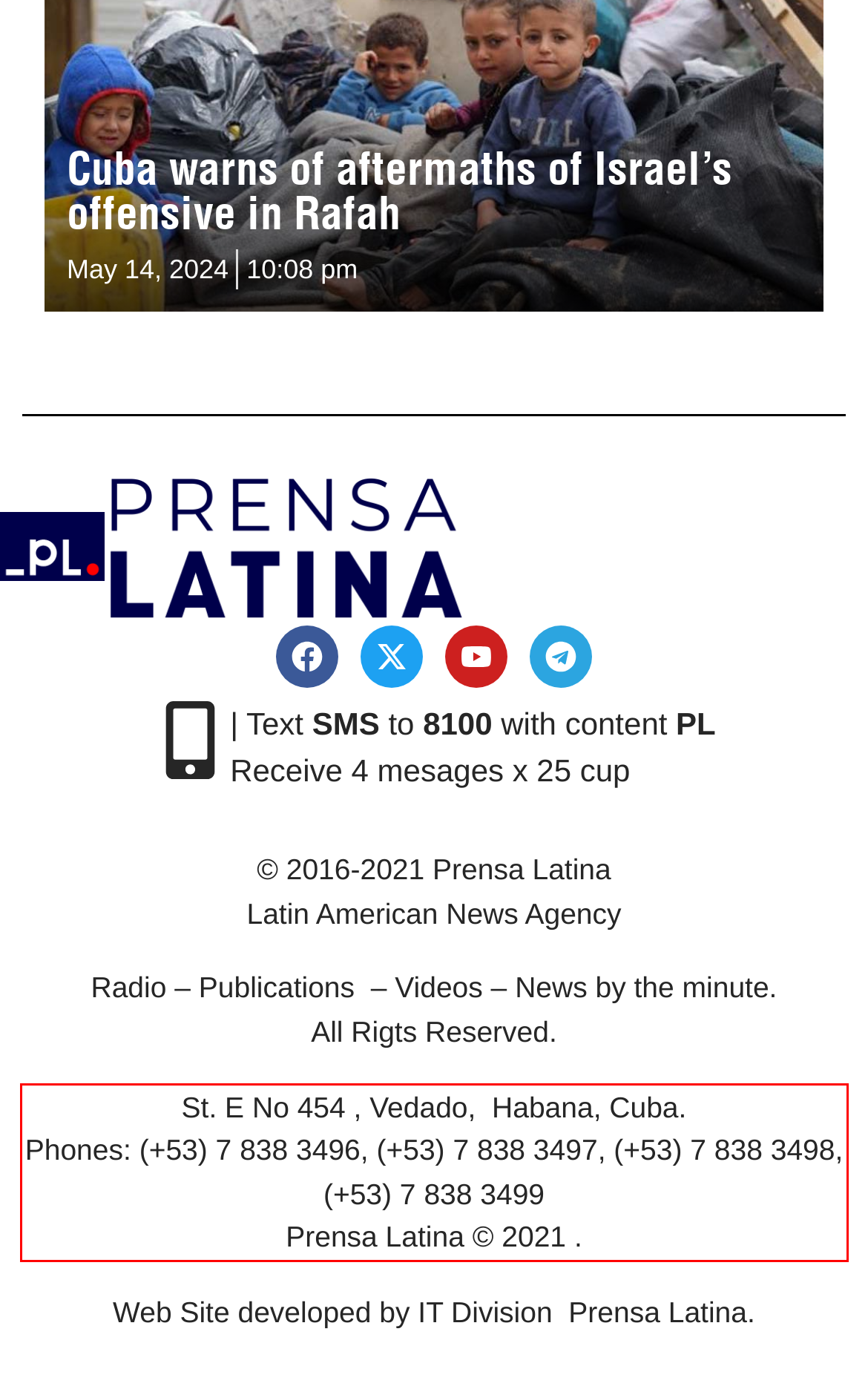You are presented with a screenshot containing a red rectangle. Extract the text found inside this red bounding box.

St. E No 454 , Vedado, Habana, Cuba. Phones: (+53) 7 838 3496, (+53) 7 838 3497, (+53) 7 838 3498, (+53) 7 838 3499 Prensa Latina © 2021 .